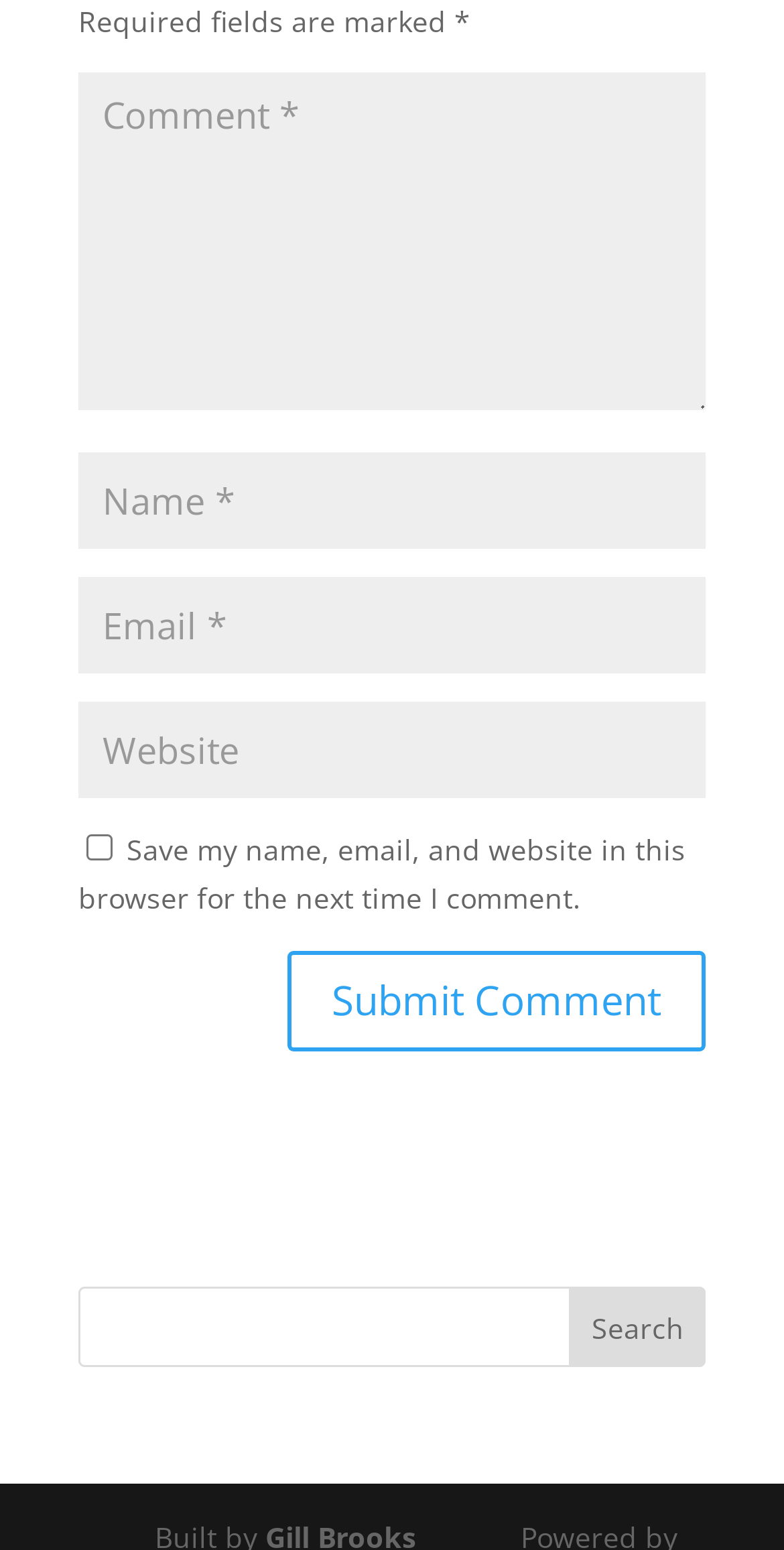What is the purpose of the checkbox?
Use the information from the screenshot to give a comprehensive response to the question.

The checkbox is located below the 'Email' field and is labeled 'Save my name, email, and website in this browser for the next time I comment.' This suggests that its purpose is to save the user's comment information for future use.